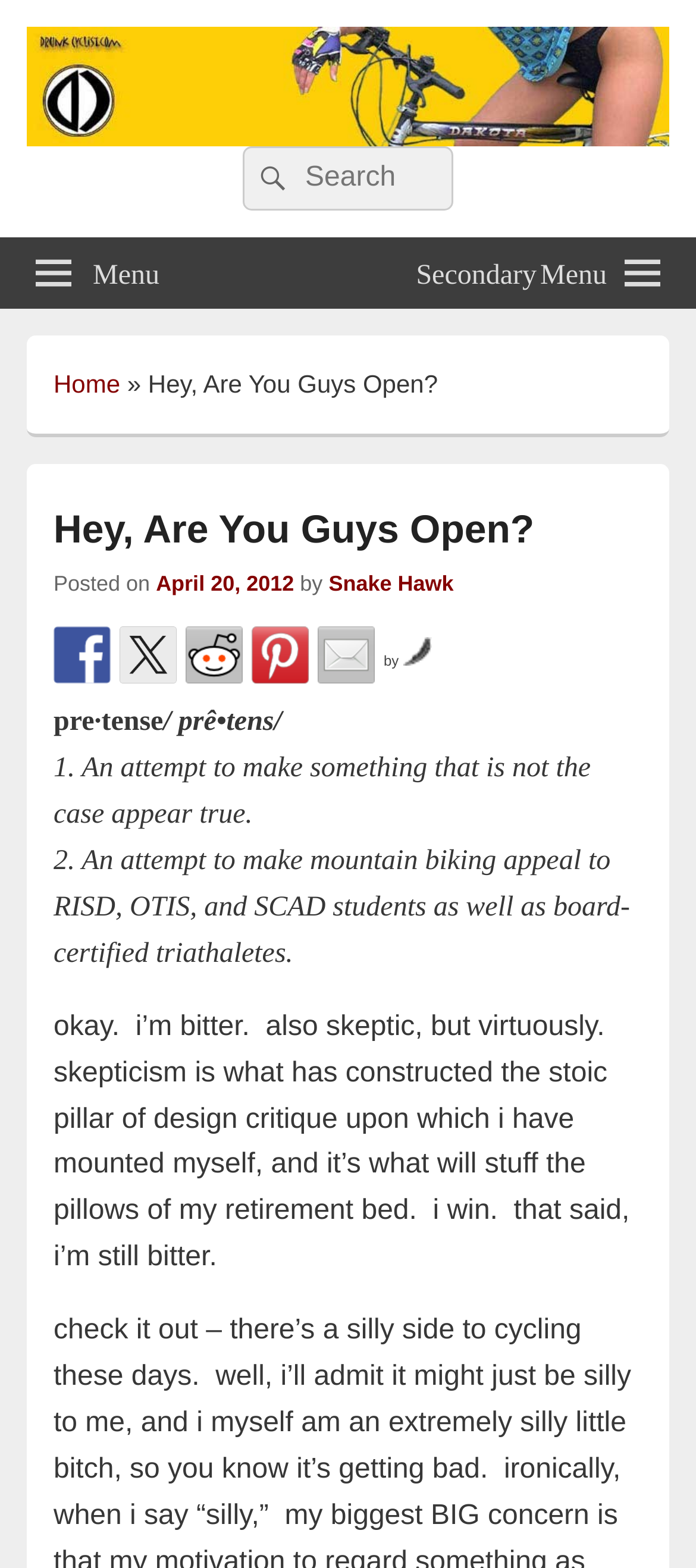Determine the bounding box coordinates of the section to be clicked to follow the instruction: "Share on Facebook". The coordinates should be given as four float numbers between 0 and 1, formatted as [left, top, right, bottom].

[0.077, 0.4, 0.159, 0.436]